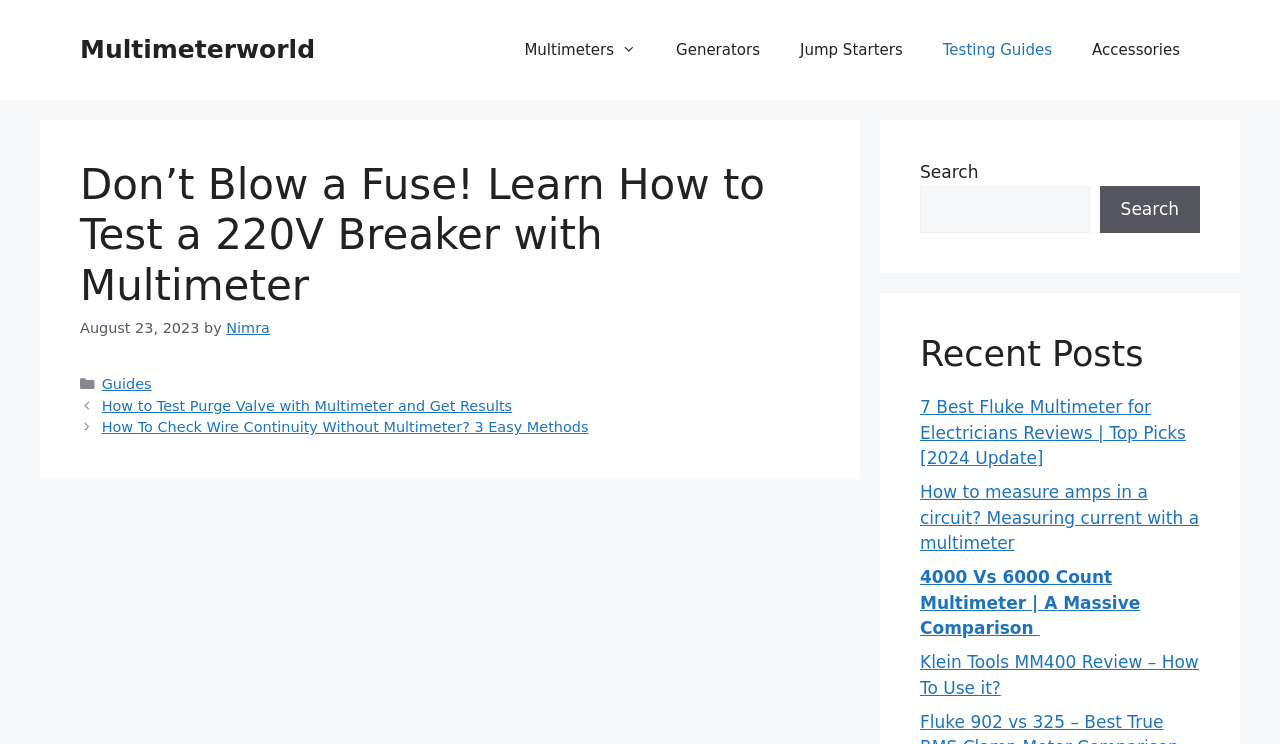How many recent posts are listed?
We need a detailed and exhaustive answer to the question. Please elaborate.

I counted the number of links in the recent posts section, which are 4 in total, indicating that there are 4 recent posts listed.